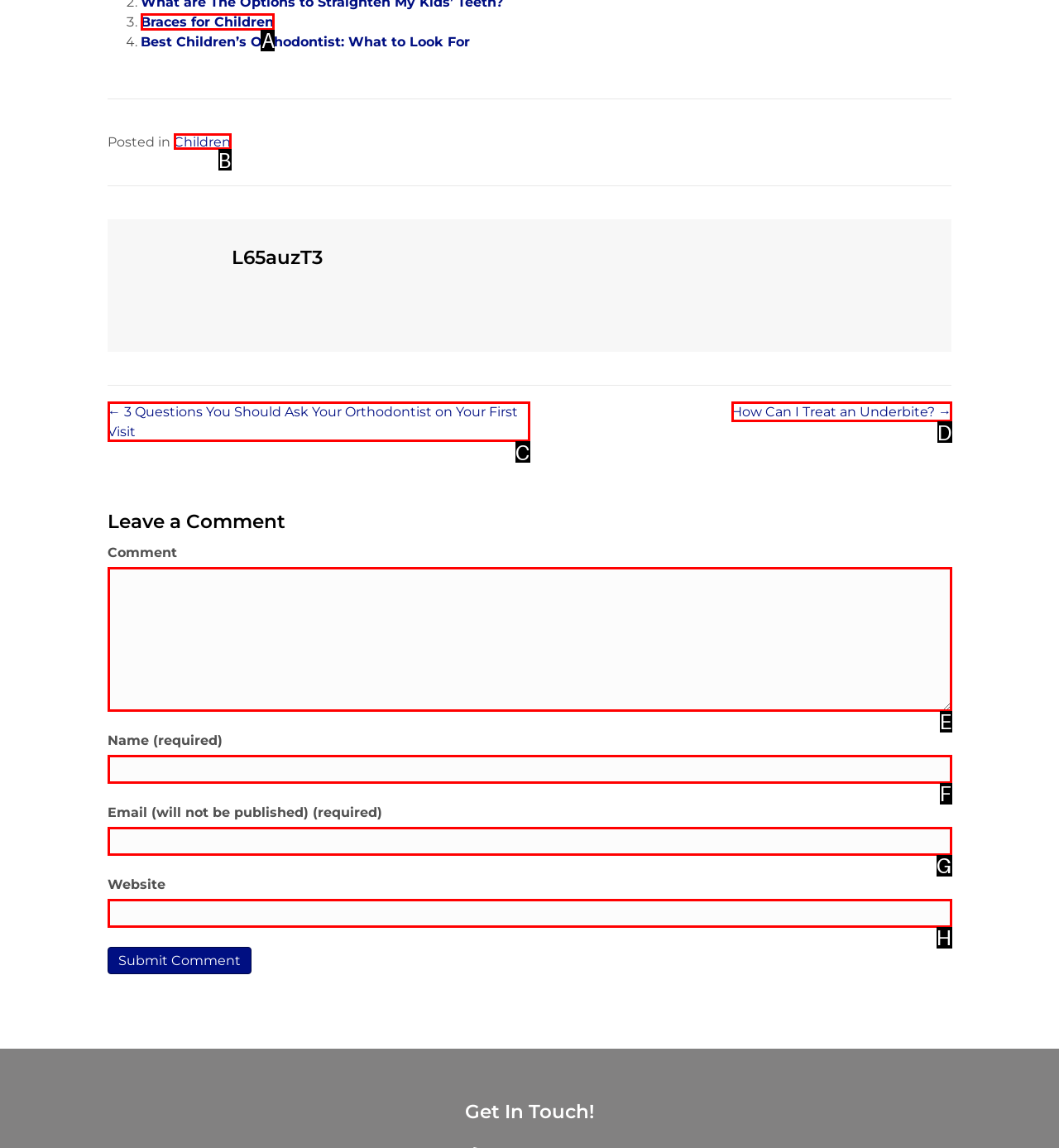Which letter corresponds to the correct option to complete the task: Click on the link 'Braces for Children'?
Answer with the letter of the chosen UI element.

A